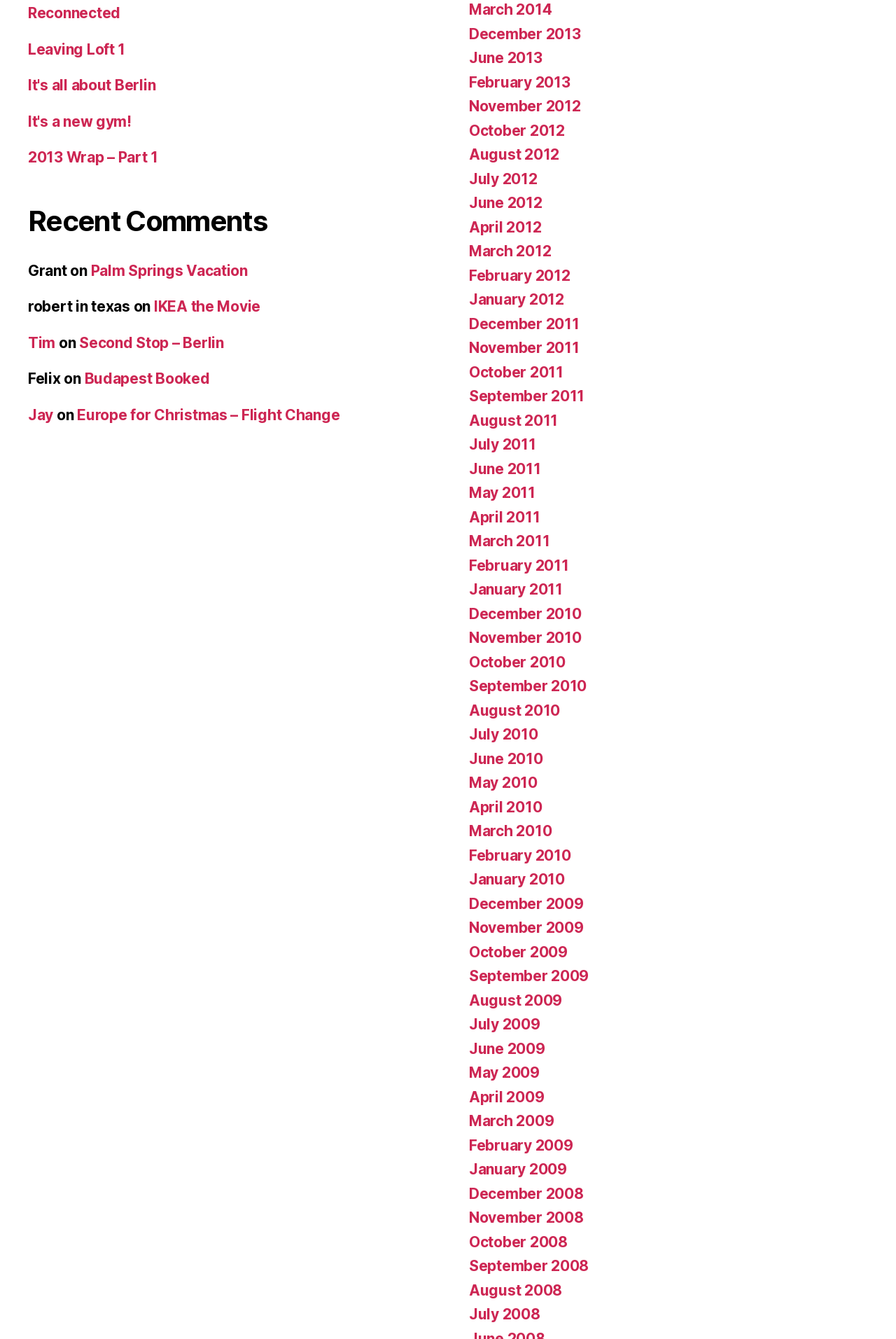Please predict the bounding box coordinates (top-left x, top-left y, bottom-right x, bottom-right y) for the UI element in the screenshot that fits the description: Jay

[0.031, 0.303, 0.06, 0.316]